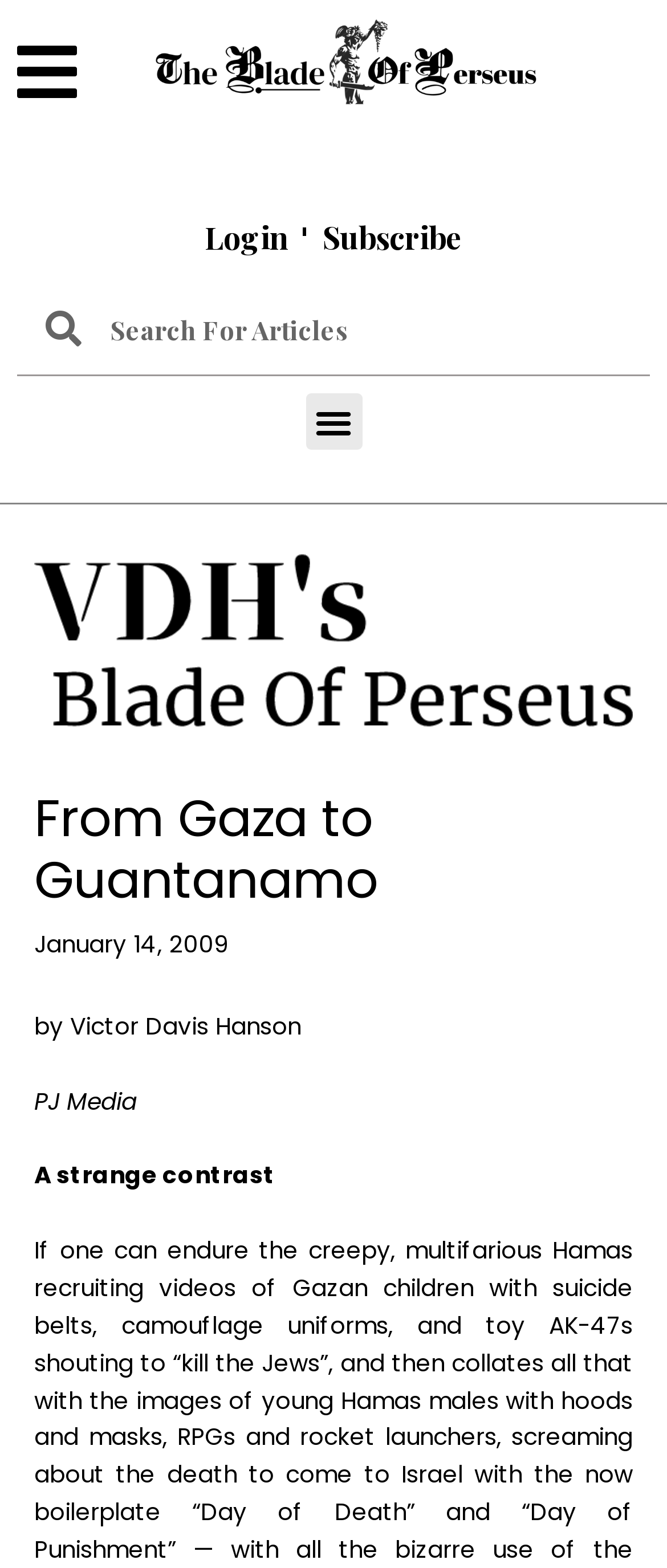Answer the following query concisely with a single word or phrase:
What is the purpose of the button at the top right?

Menu Toggle